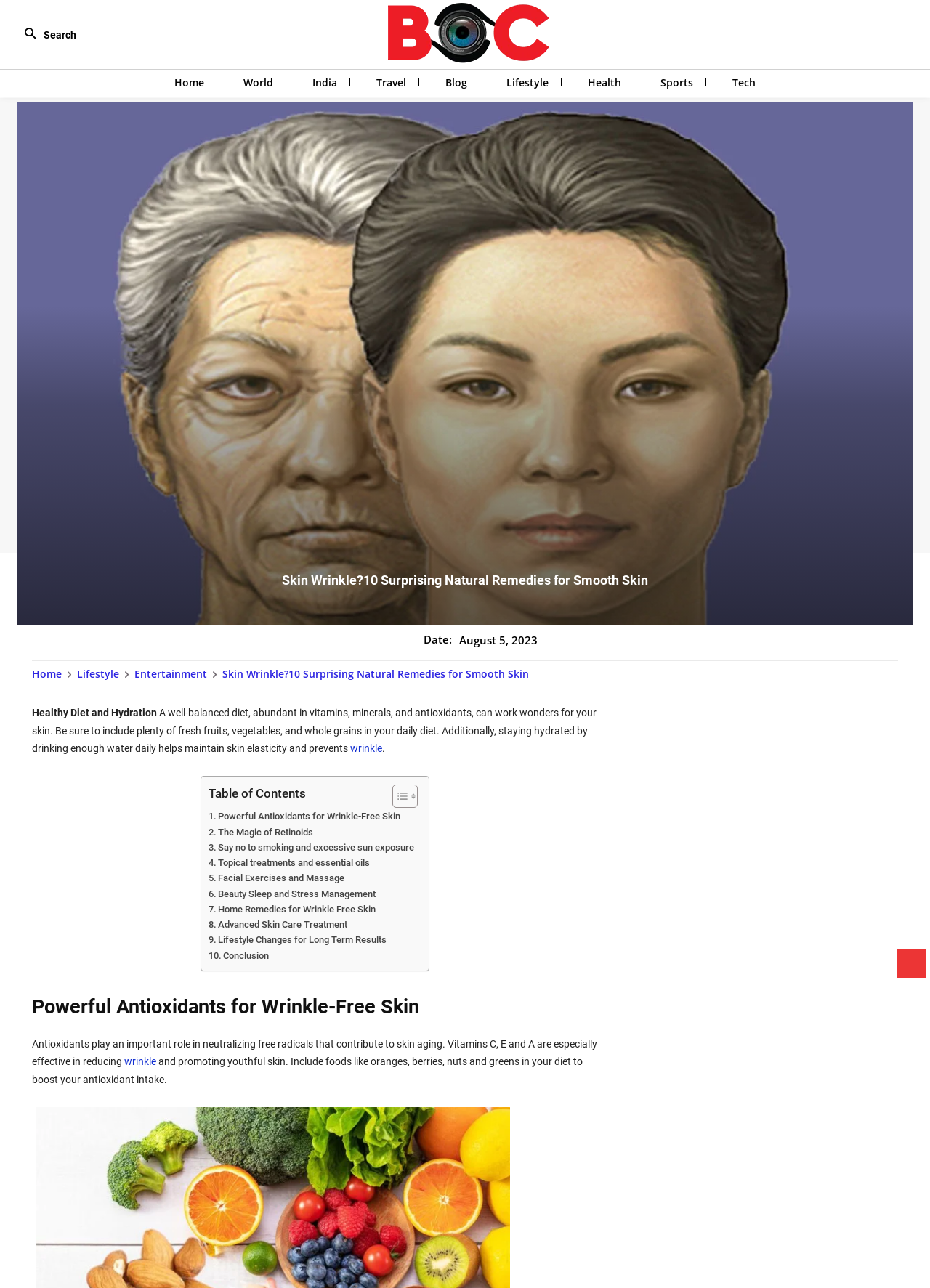Find the bounding box coordinates of the clickable area that will achieve the following instruction: "Toggle Table of Content".

[0.41, 0.609, 0.445, 0.628]